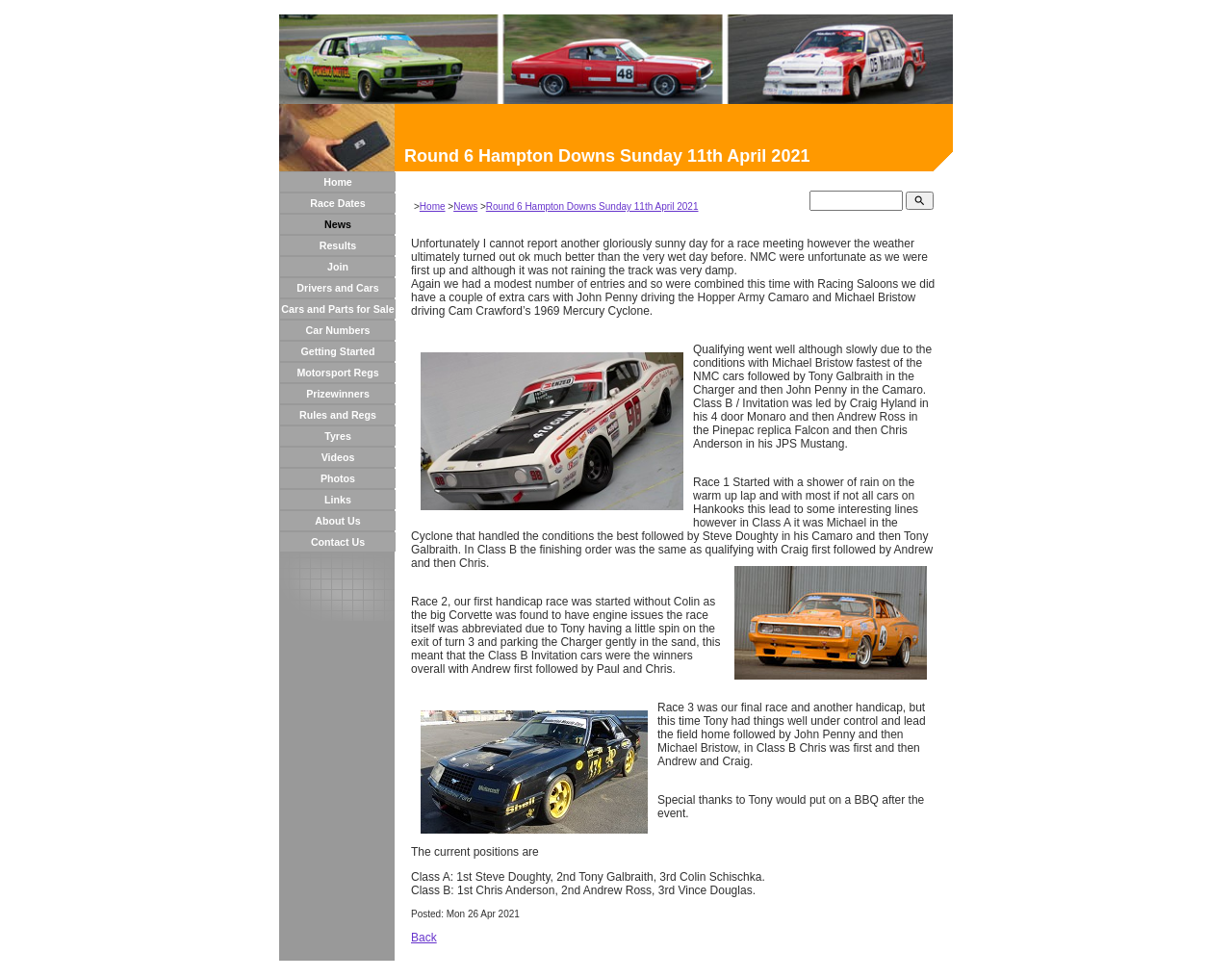Is there a search function on the webpage? Refer to the image and provide a one-word or short phrase answer.

Yes